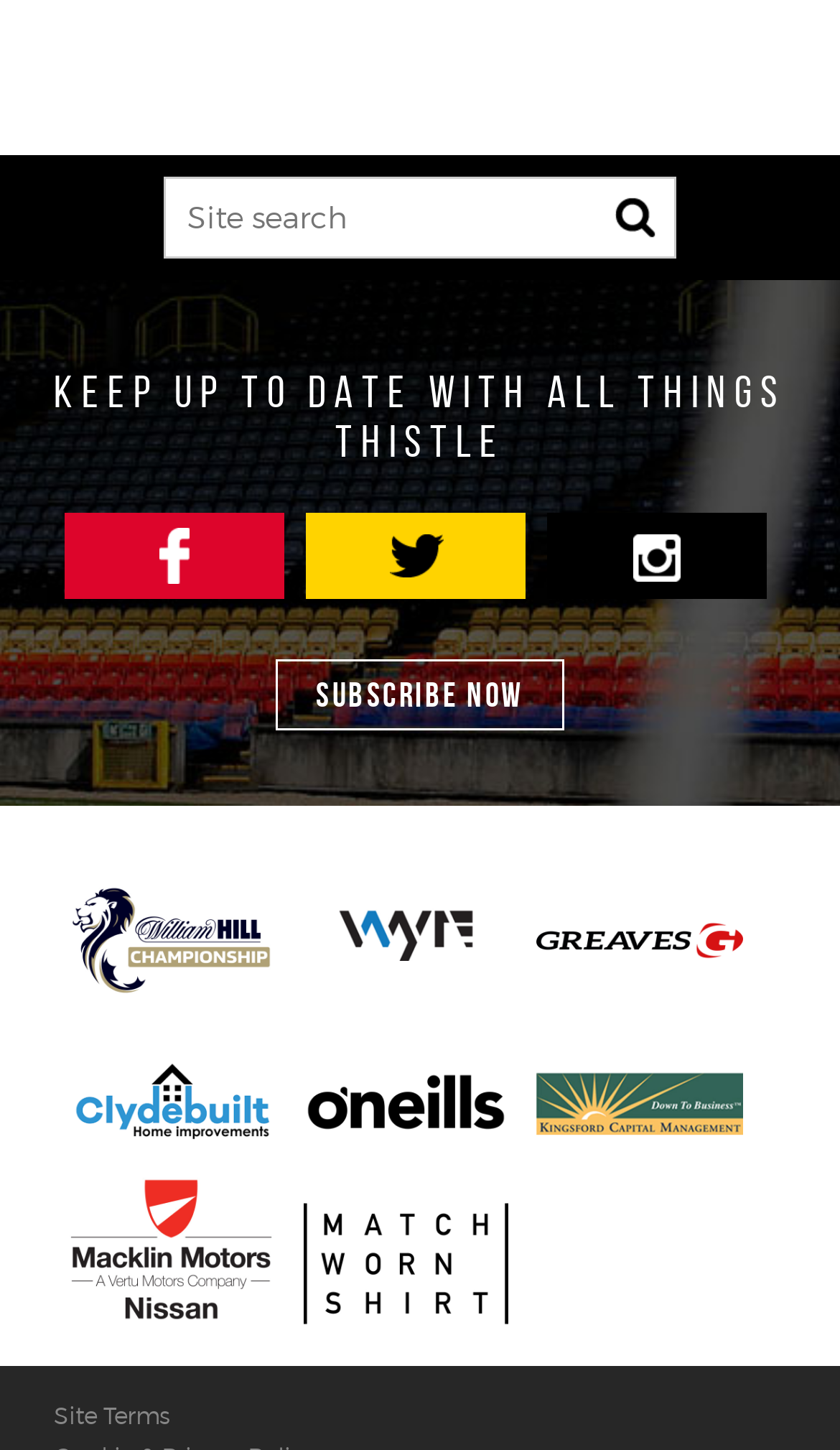How many times does the 'Partick Thistle FC' link appear on the webpage?
Provide an in-depth and detailed answer to the question.

The link 'Partick Thistle FC' appears six times on the webpage, each with an accompanying image, suggesting that the webpage is heavily related to the football club.